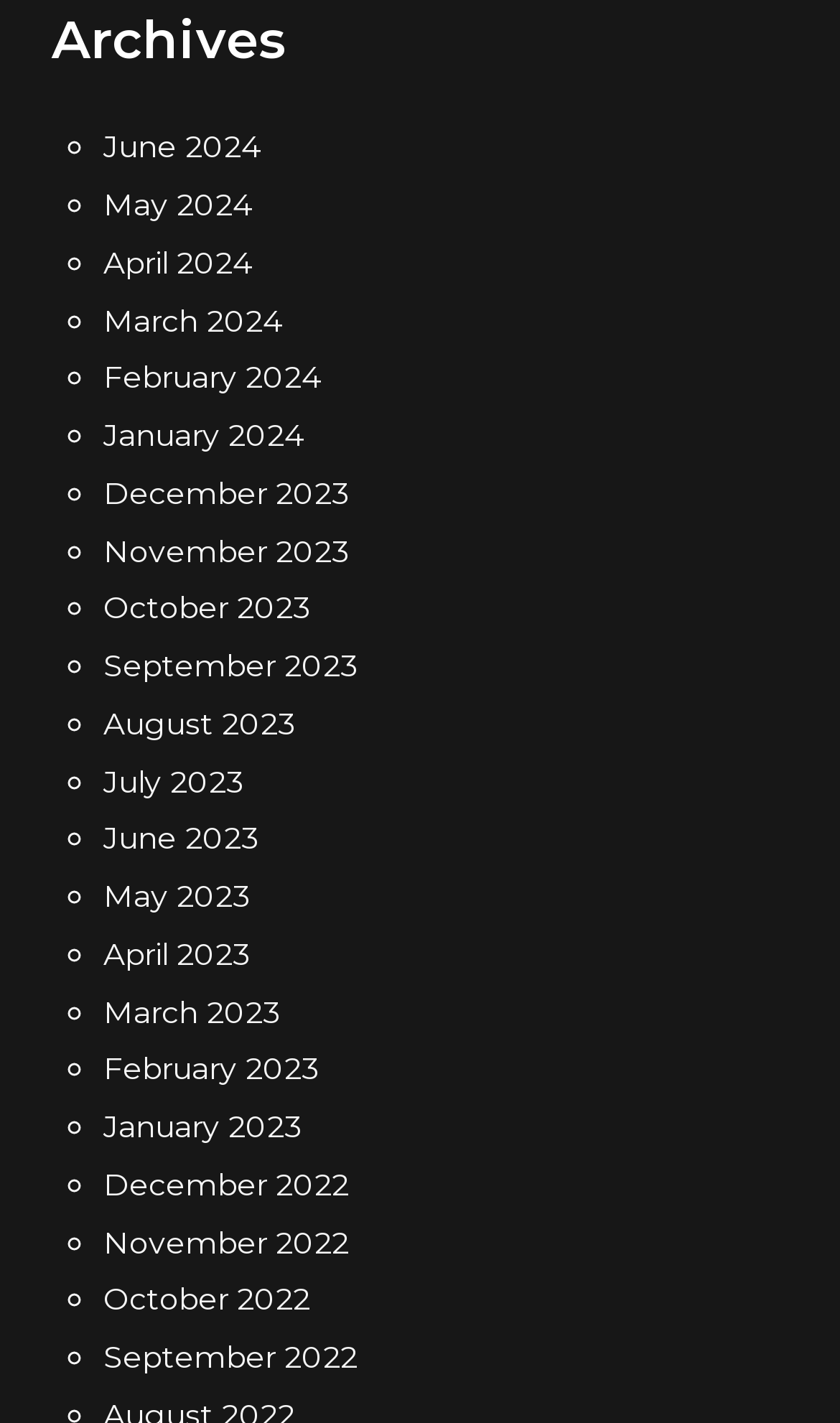Find the bounding box coordinates of the element to click in order to complete the given instruction: "view April 2024 archives."

[0.123, 0.171, 0.3, 0.198]